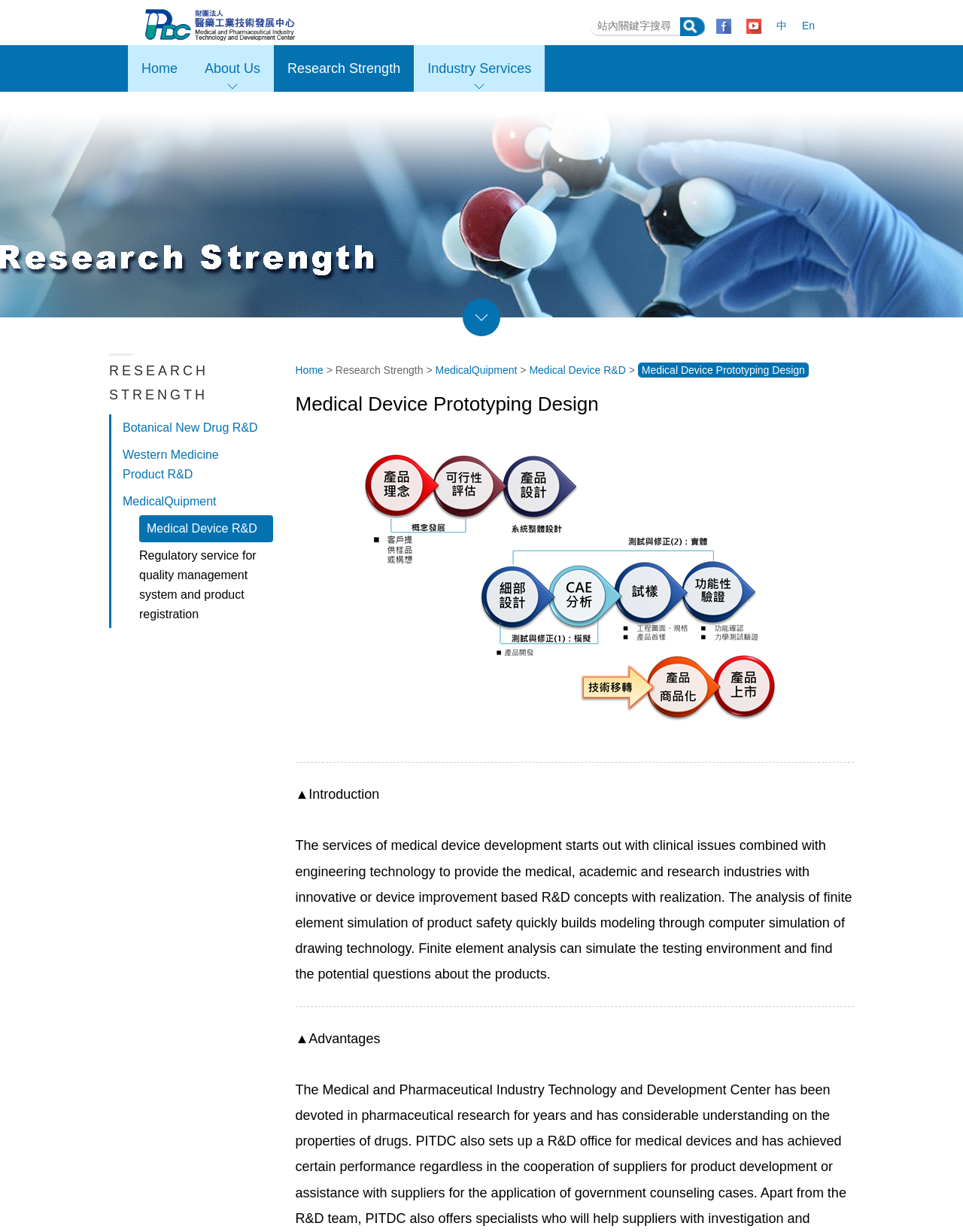Extract the bounding box coordinates for the described element: "Western Medicine Product R&D". The coordinates should be represented as four float numbers between 0 and 1: [left, top, right, bottom].

[0.116, 0.101, 0.283, 0.139]